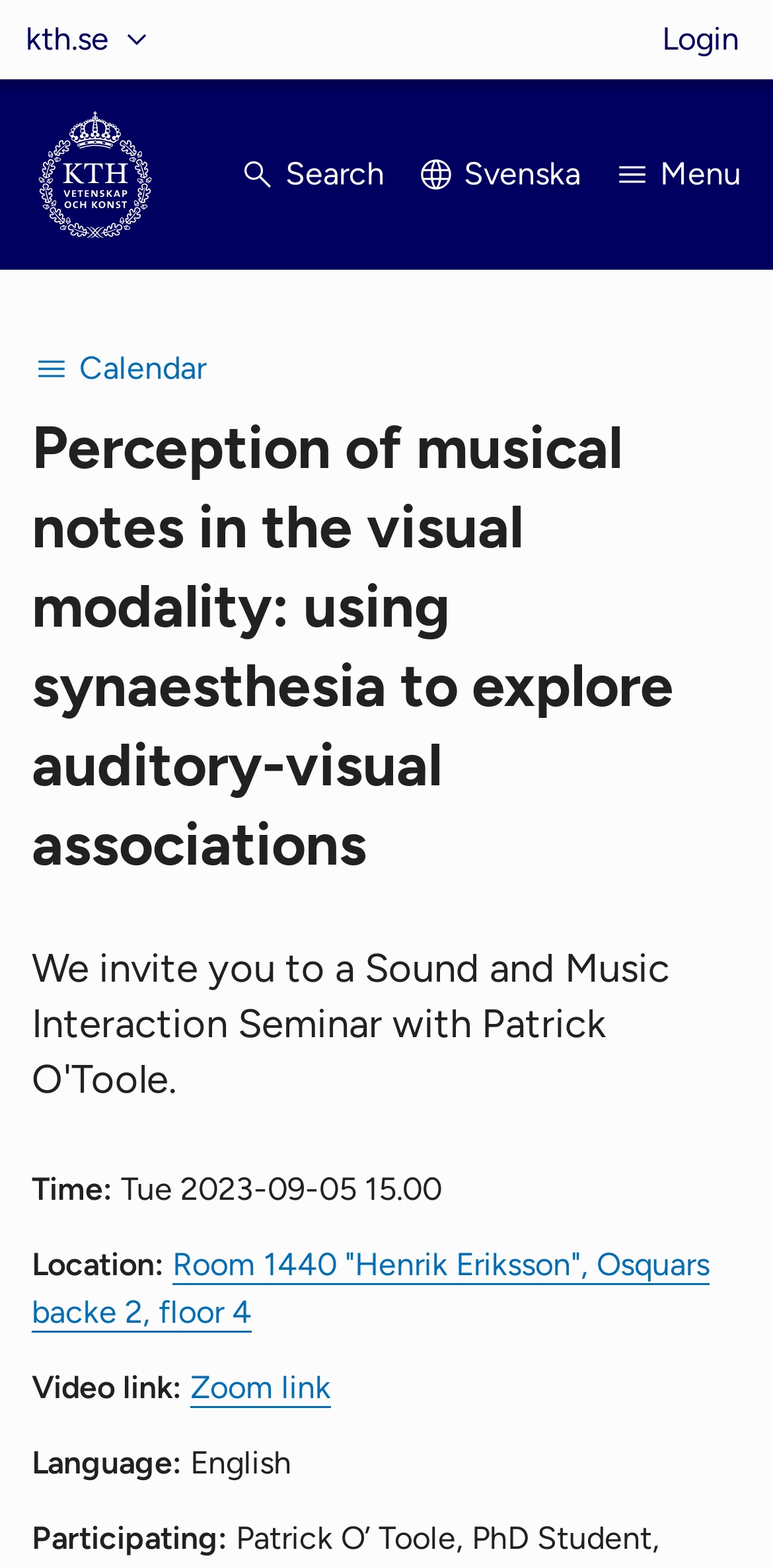Please specify the bounding box coordinates of the area that should be clicked to accomplish the following instruction: "Search for something". The coordinates should consist of four float numbers between 0 and 1, i.e., [left, top, right, bottom].

[0.308, 0.086, 0.497, 0.137]